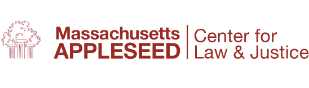Offer an in-depth caption for the image.

The image features the logo of the Massachusetts Appleseed Center for Law & Justice. The design includes the words "Massachusetts" affiliated with the term "APPLeseed," which is highlighted prominently, suggesting a focus on justice and advocacy within the state. Below the bold lettering, the phrase "Center for Law & Justice" is displayed, indicating the organization’s mission to foster legal equity and support for underserved communities. This logo is representative of their commitment to addressing systemic barriers and promoting access to justice, particularly for low-income individuals and vulnerable populations in Massachusetts.